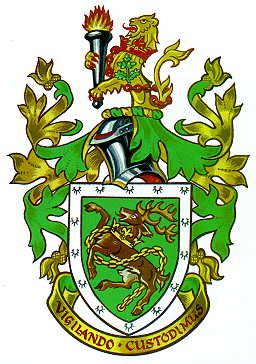Create a vivid and detailed description of the image.

The image features an ornate coat of arms, characterized by its vivid colors and intricate design. At the top, a lion holding a torch represents courage and vigilant leadership. Surrounding the shield are lush green mantling and ornate foliage, emphasizing the heraldic tradition. The shield itself is adorned with a depiction of a stag or deer, symbolizing grace and nobility, set against a green background. Below the shield, the Latin motto "VIGILANDO CUSTODIMUS" signifies the commitment to watchfulness and protection. This coat of arms embodies a rich heritage and the values associated with the community it represents.